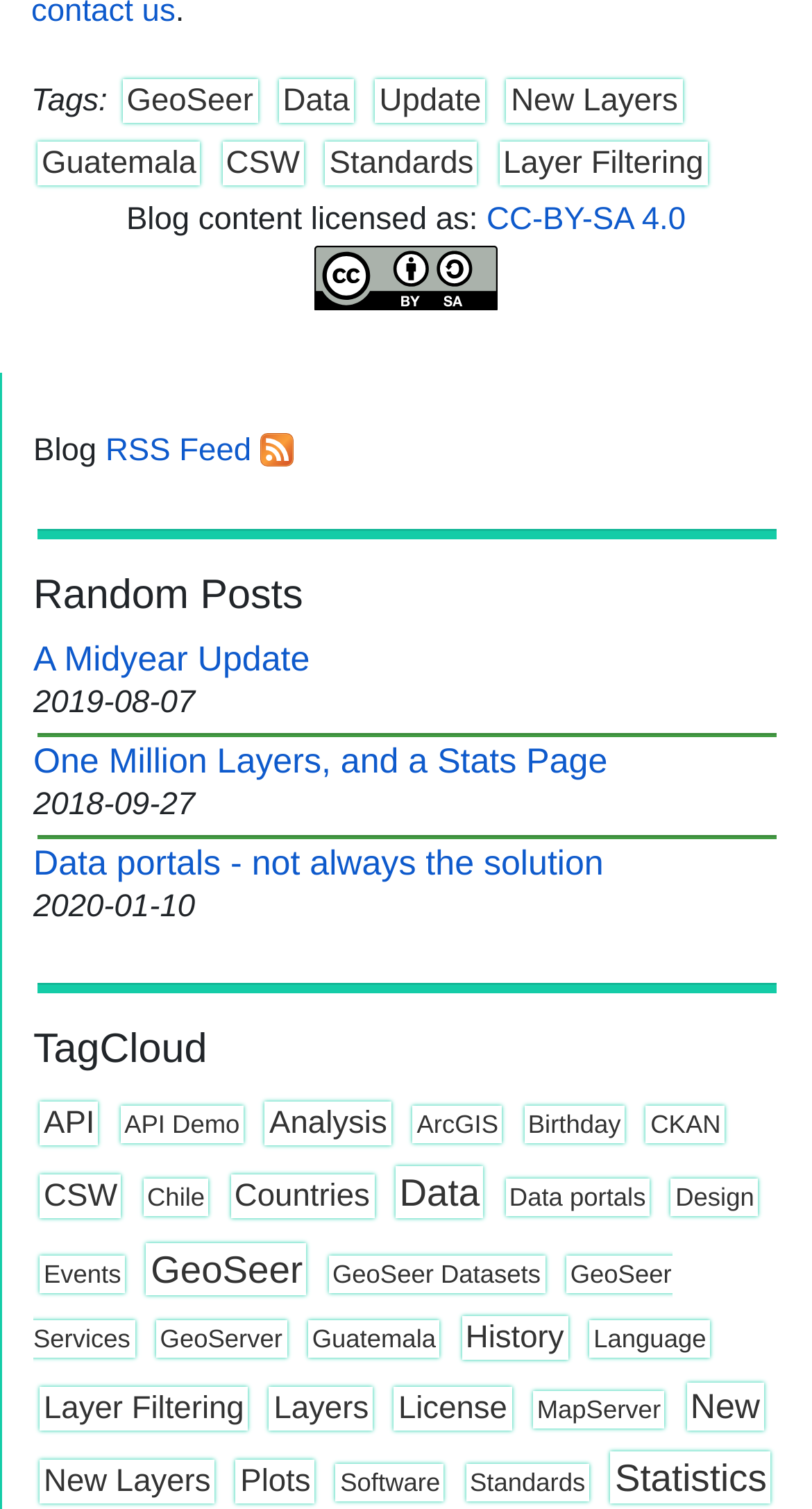Using the details in the image, give a detailed response to the question below:
What is the title of the first random post?

The first random post is listed under the 'Random Posts' heading, and its title is 'A Midyear Update', which is also a link to the post.